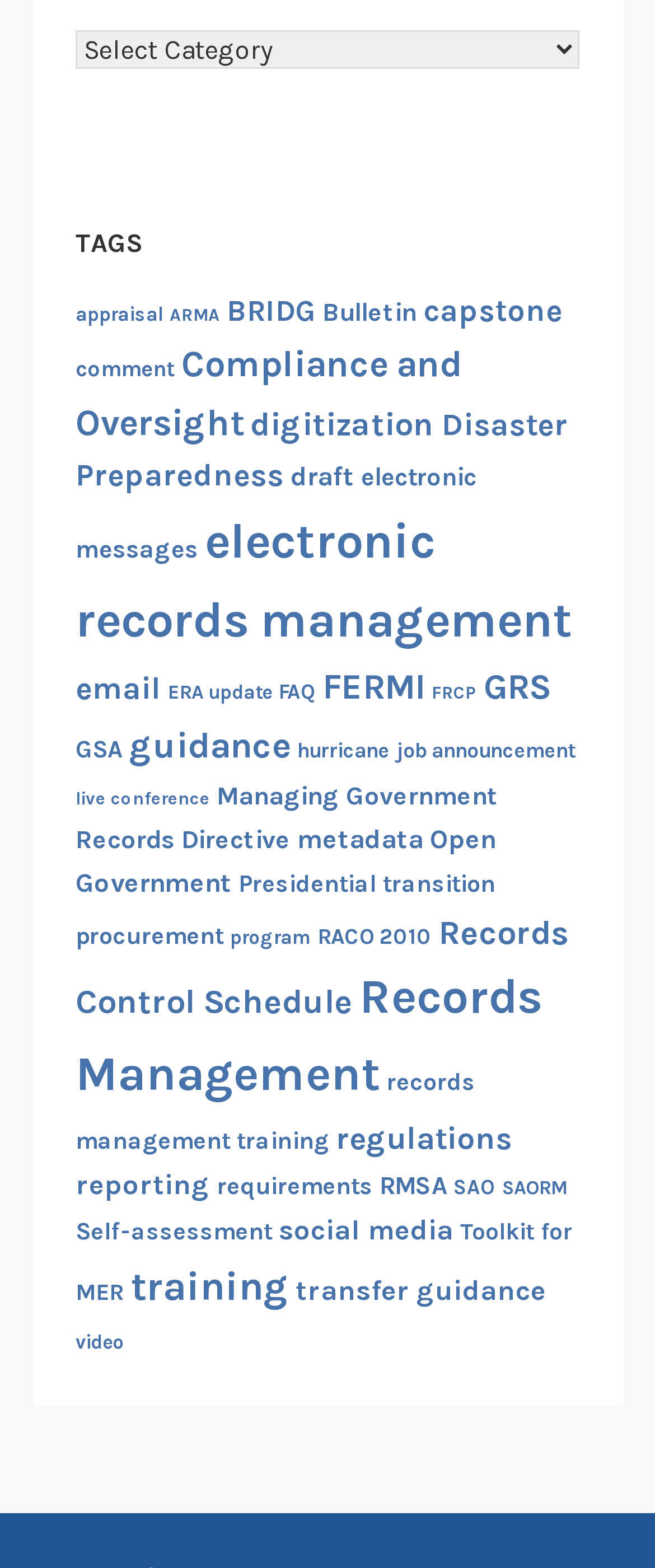Pinpoint the bounding box coordinates of the clickable area needed to execute the instruction: "View appraisal items". The coordinates should be specified as four float numbers between 0 and 1, i.e., [left, top, right, bottom].

[0.116, 0.193, 0.249, 0.208]